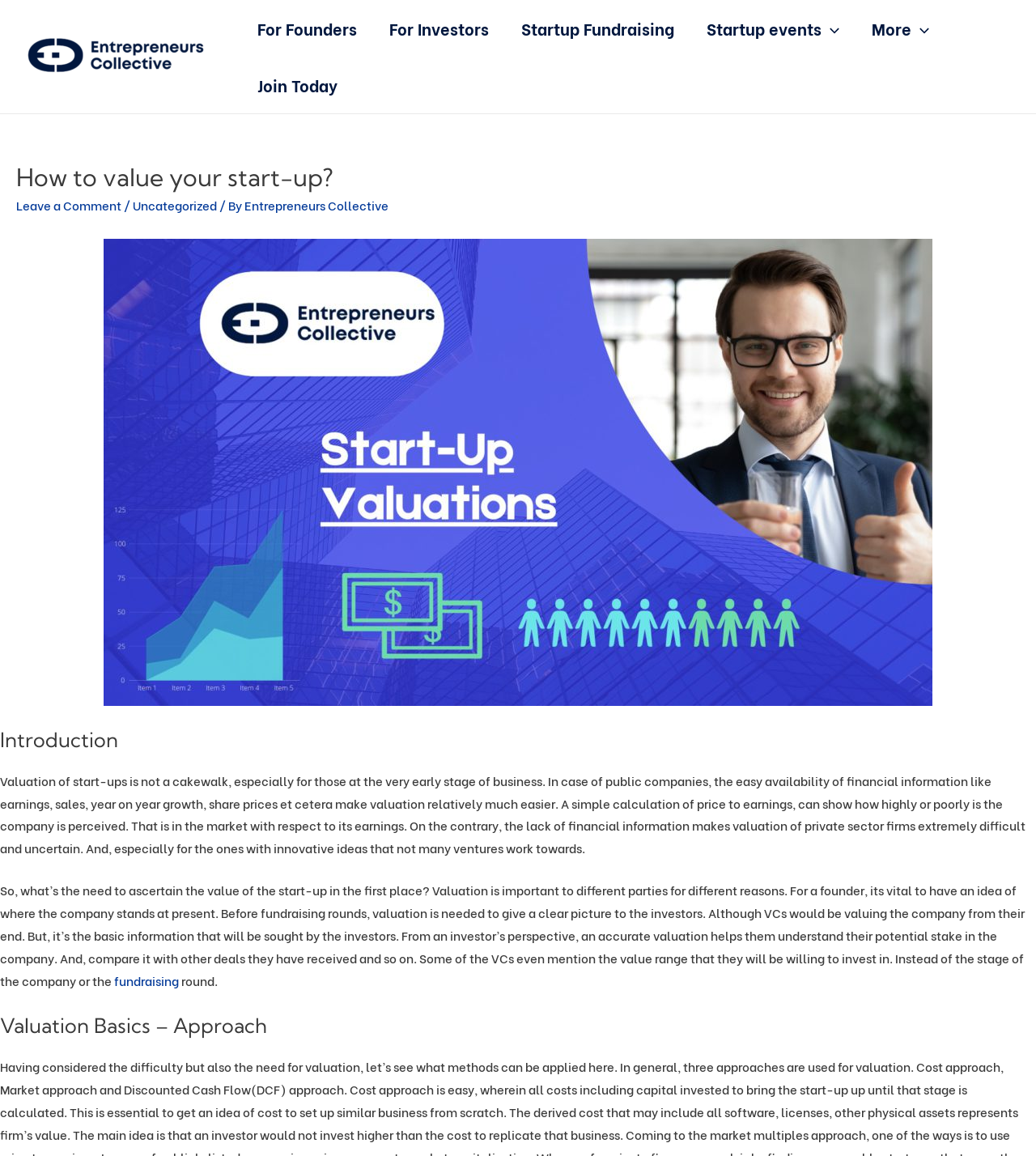What is the main topic of this webpage?
Please ensure your answer to the question is detailed and covers all necessary aspects.

The webpage is focused on the valuation of start-ups, especially for those at the very early stage of business. The content discusses the importance of valuation for founders and investors, and provides an introduction to the basics of valuation.